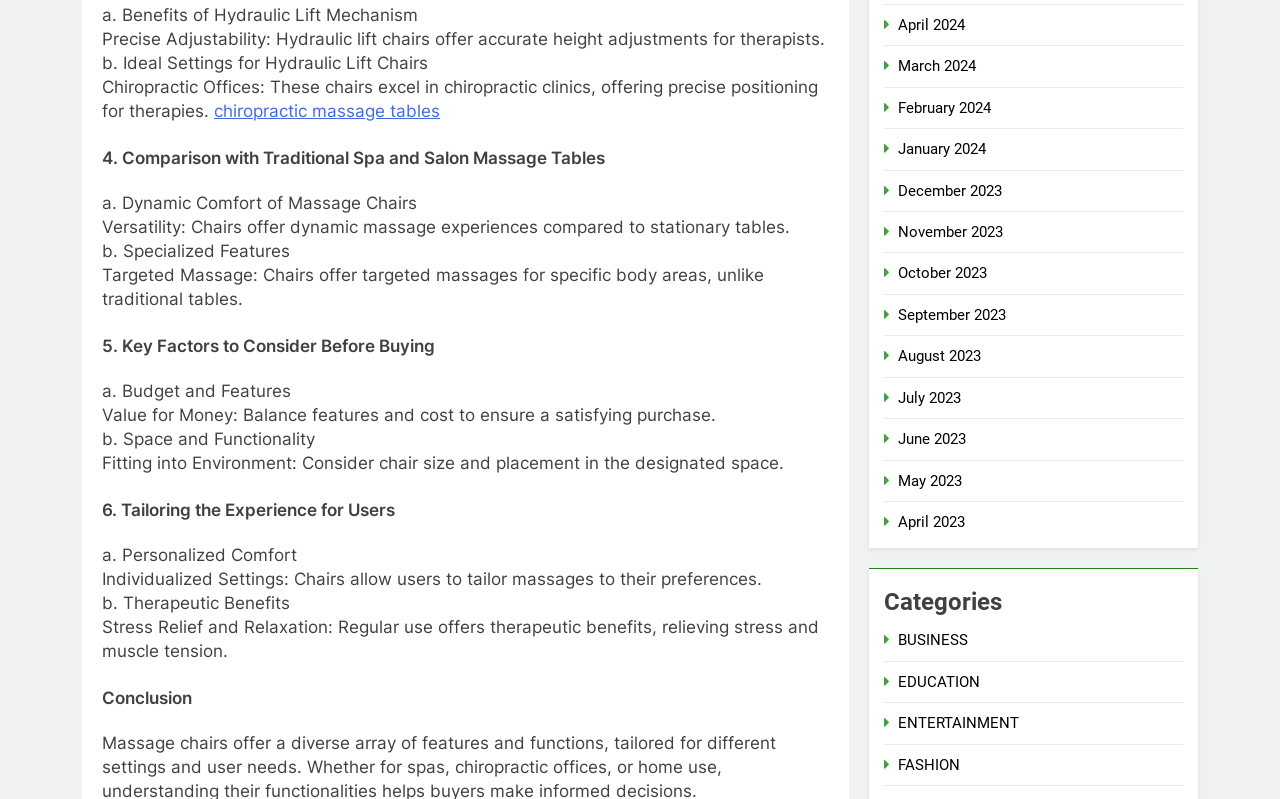What type of offices are hydraulic lift chairs ideal for?
Answer with a single word or phrase by referring to the visual content.

Chiropractic Offices